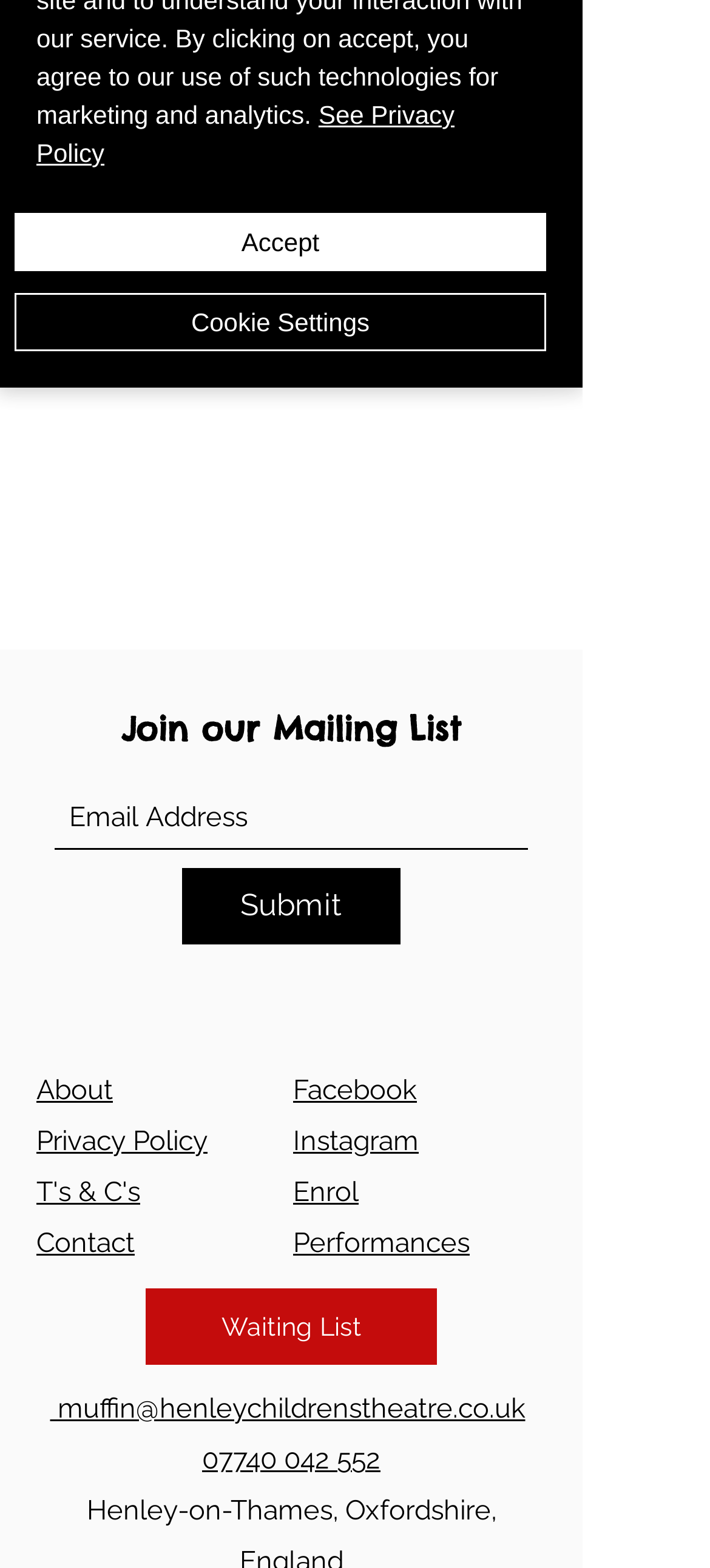Ascertain the bounding box coordinates for the UI element detailed here: "aria-label="Email Address" name="email" placeholder="Email Address"". The coordinates should be provided as [left, top, right, bottom] with each value being a float between 0 and 1.

[0.077, 0.501, 0.744, 0.542]